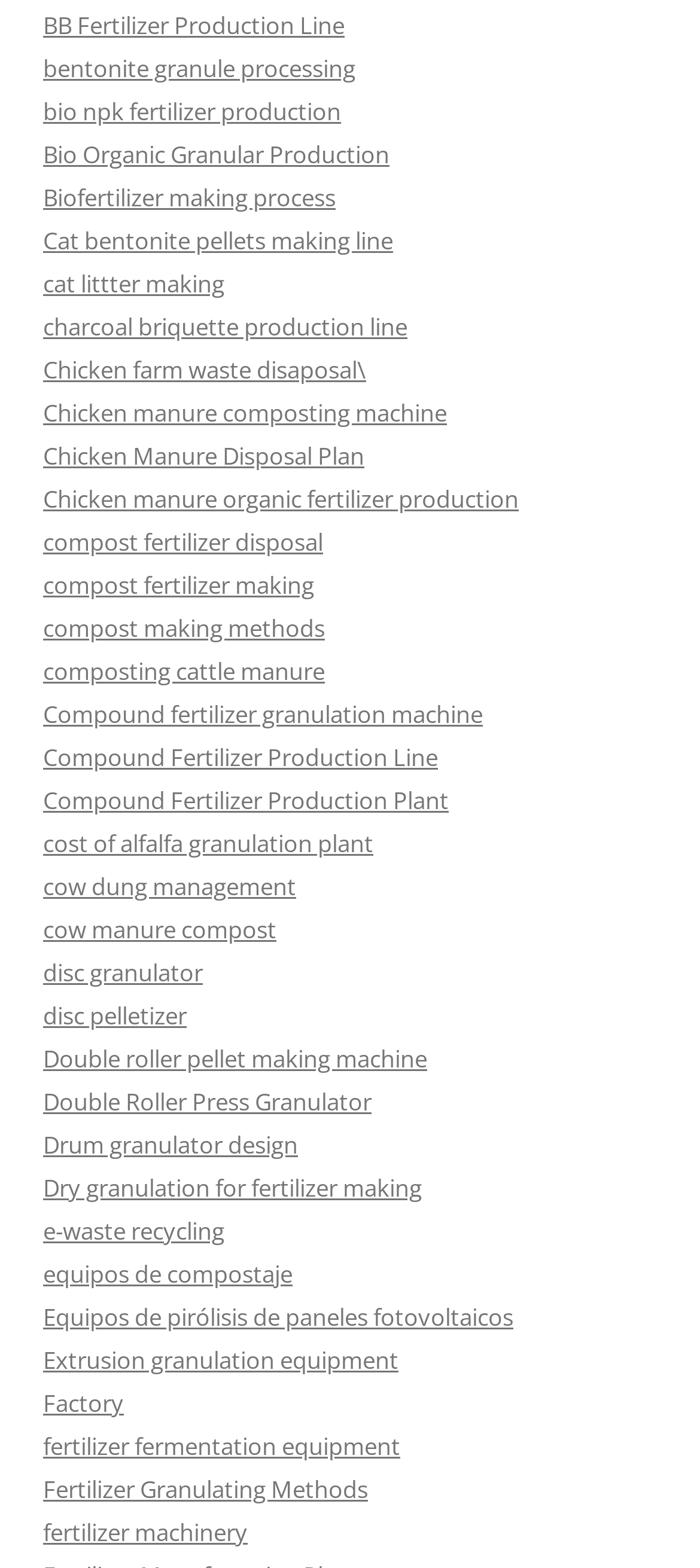Analyze the image and give a detailed response to the question:
What is the main topic of this webpage?

Based on the numerous links on the webpage, it appears that the main topic is related to fertilizer production, including various types of fertilizers, production lines, and equipment.